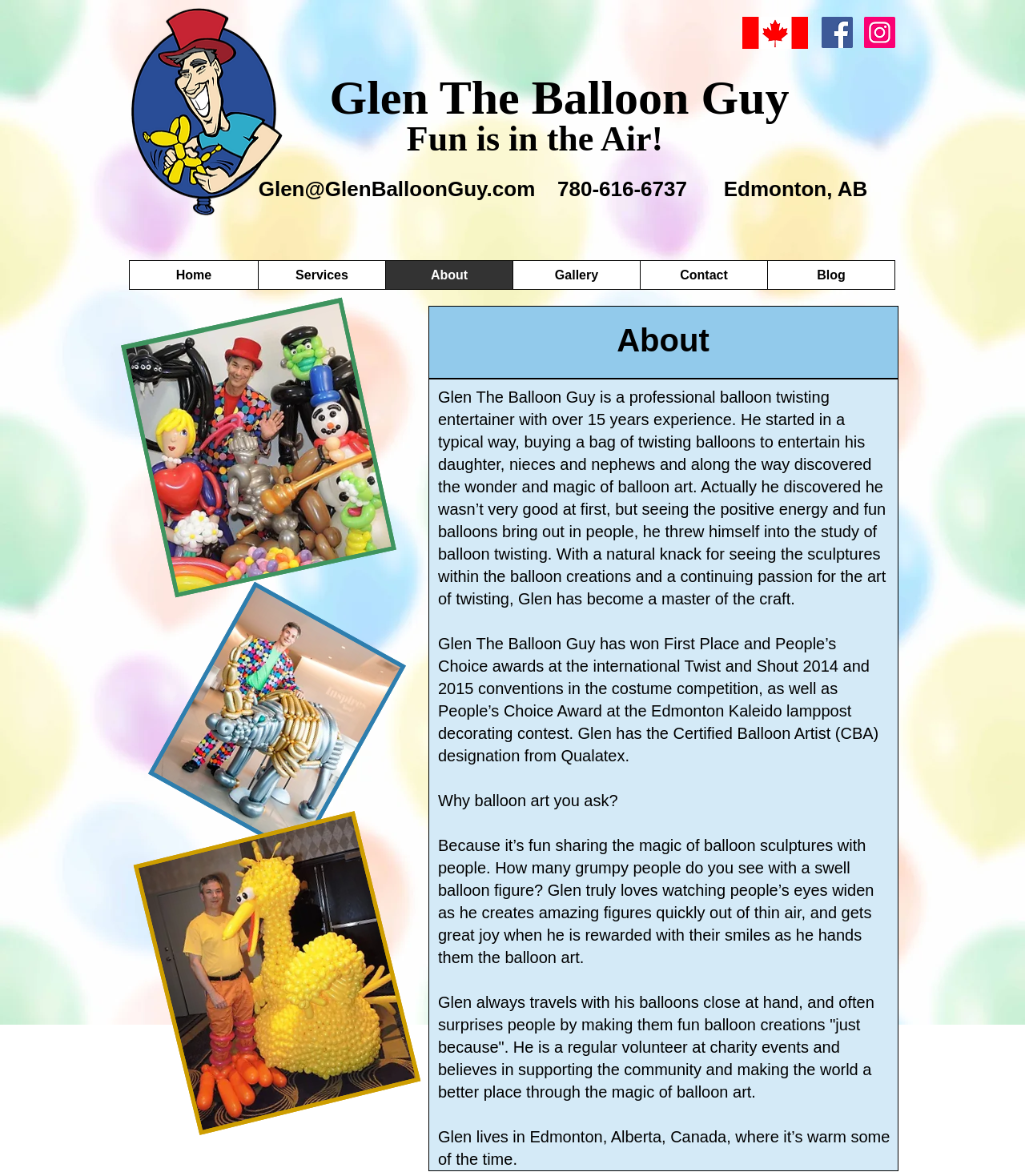Determine the bounding box coordinates for the element that should be clicked to follow this instruction: "Click on the 'Glen The Balloon Guy' link". The coordinates should be given as four float numbers between 0 and 1, in the format [left, top, right, bottom].

[0.321, 0.061, 0.77, 0.106]